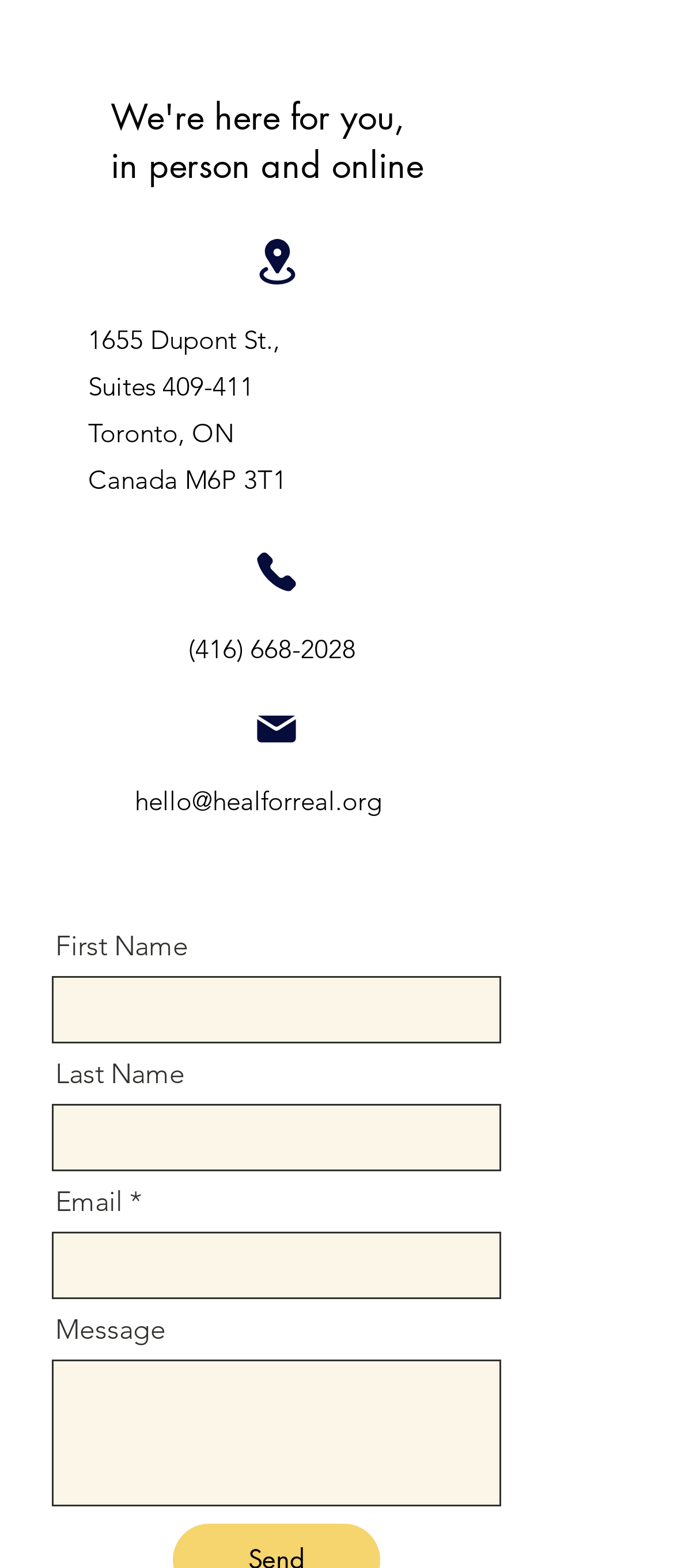Find the bounding box coordinates of the clickable element required to execute the following instruction: "Enter your First Name". Provide the coordinates as four float numbers between 0 and 1, i.e., [left, top, right, bottom].

[0.077, 0.622, 0.744, 0.665]